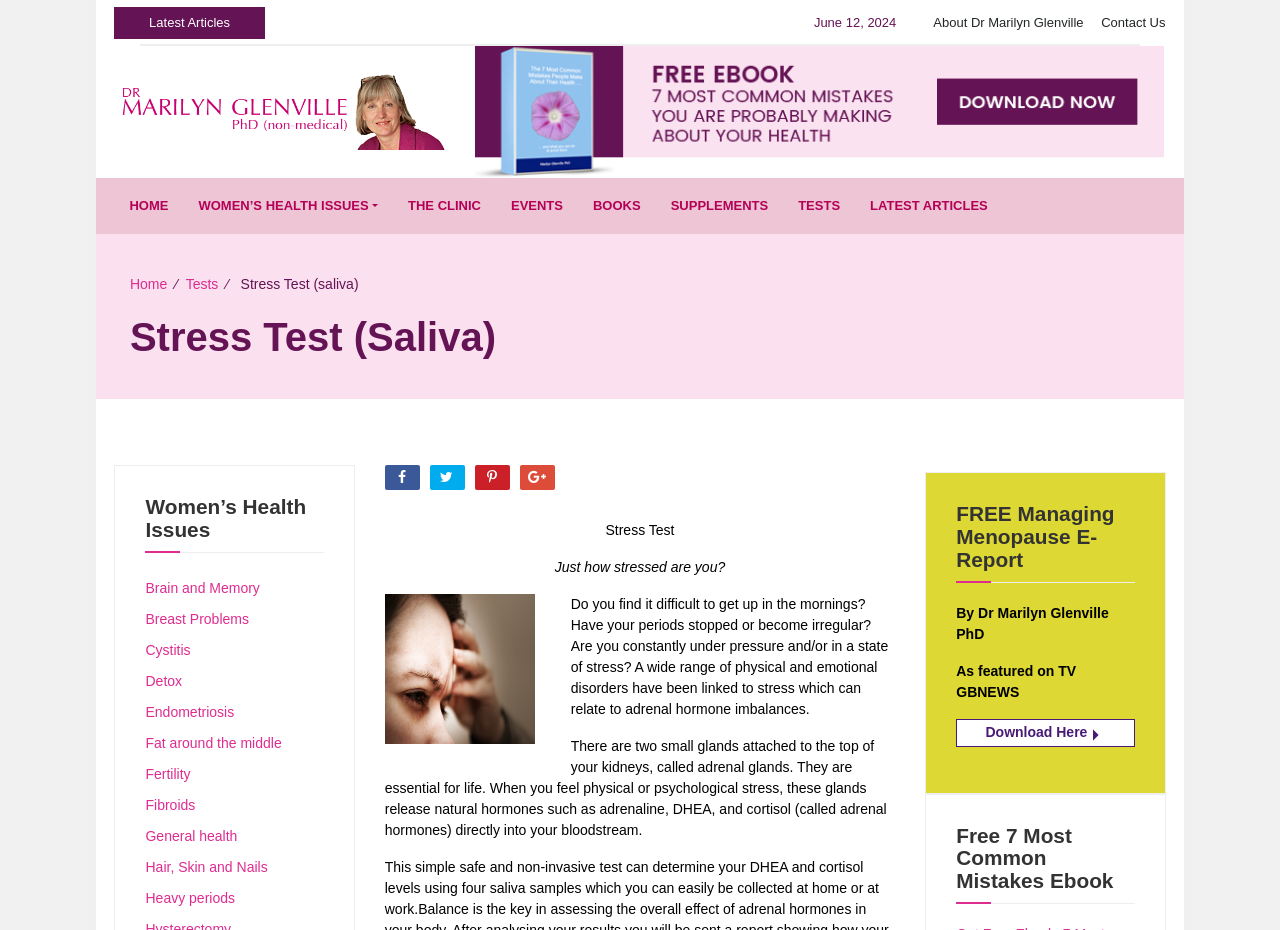Please identify the coordinates of the bounding box for the clickable region that will accomplish this instruction: "Click on the 'Brain and Memory' link".

[0.114, 0.623, 0.203, 0.641]